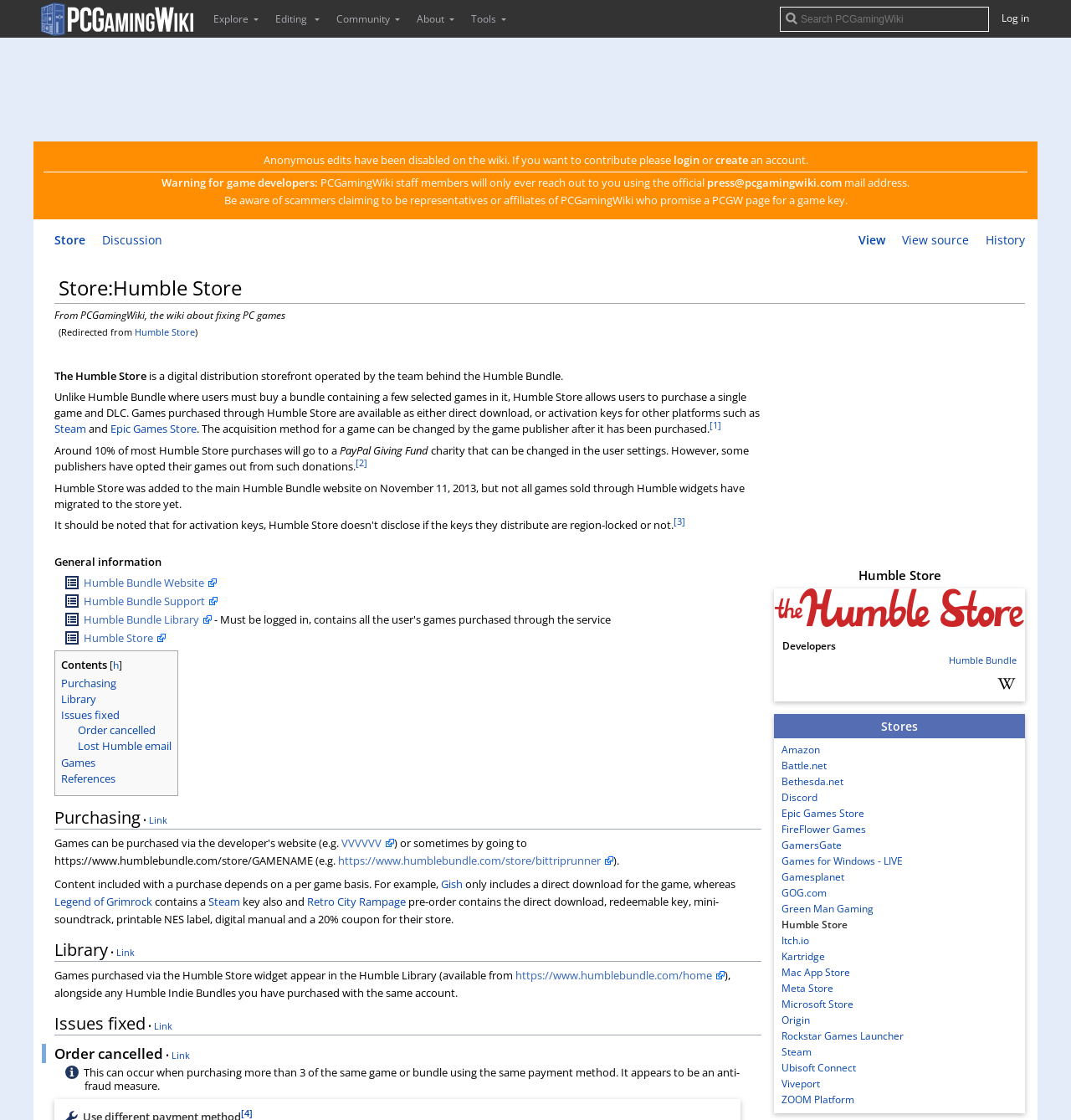Specify the bounding box coordinates of the element's region that should be clicked to achieve the following instruction: "Edit PCGamingWiki". The bounding box coordinates consist of four float numbers between 0 and 1, in the format [left, top, right, bottom].

[0.257, 0.01, 0.289, 0.023]